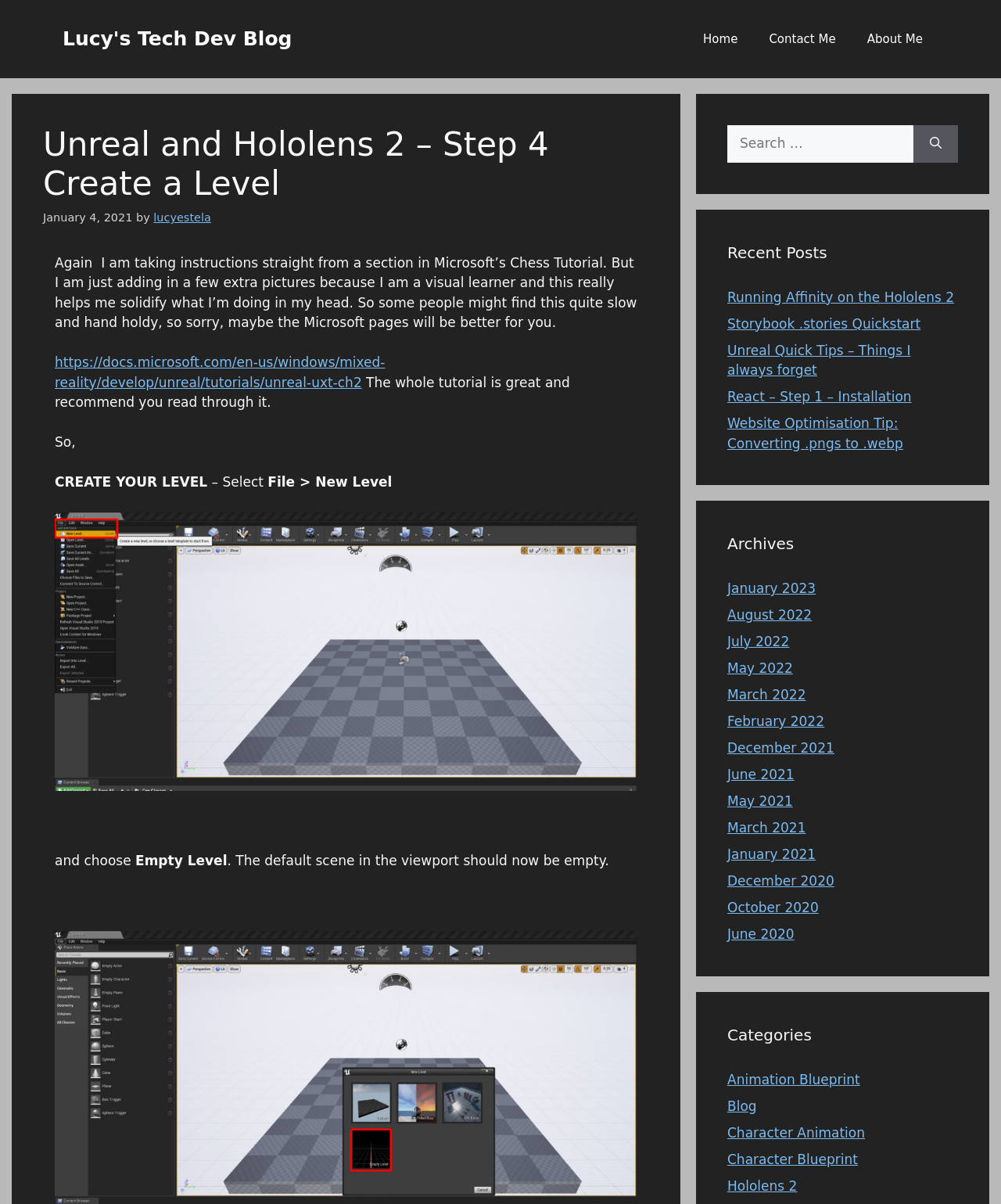Please predict the bounding box coordinates of the element's region where a click is necessary to complete the following instruction: "View the 'Archives'". The coordinates should be represented by four float numbers between 0 and 1, i.e., [left, top, right, bottom].

[0.727, 0.442, 0.957, 0.461]